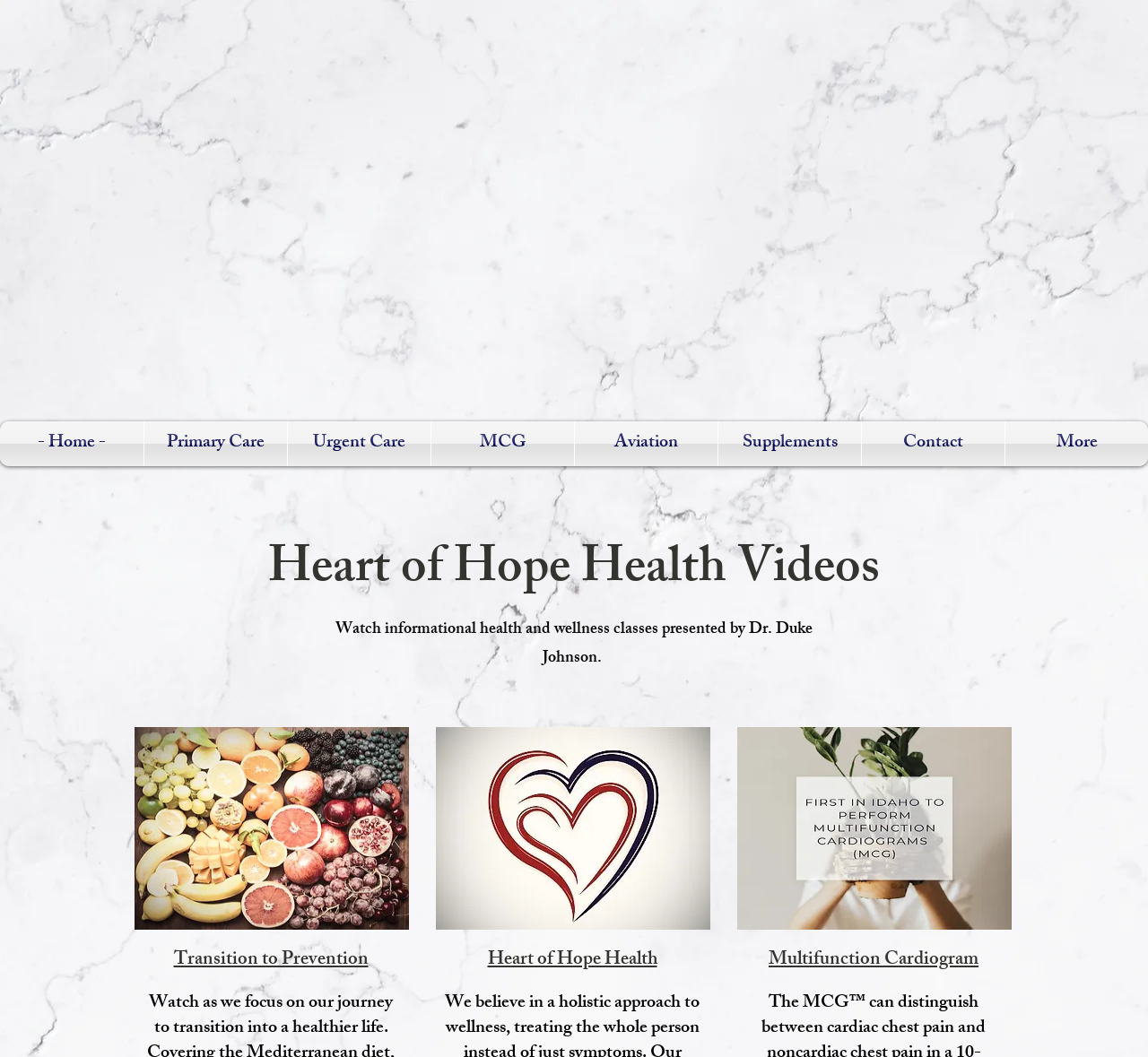Please find the bounding box coordinates of the element that needs to be clicked to perform the following instruction: "Watch the 'Transition to Prevention Part 1' video". The bounding box coordinates should be four float numbers between 0 and 1, represented as [left, top, right, bottom].

[0.117, 0.688, 0.356, 0.879]